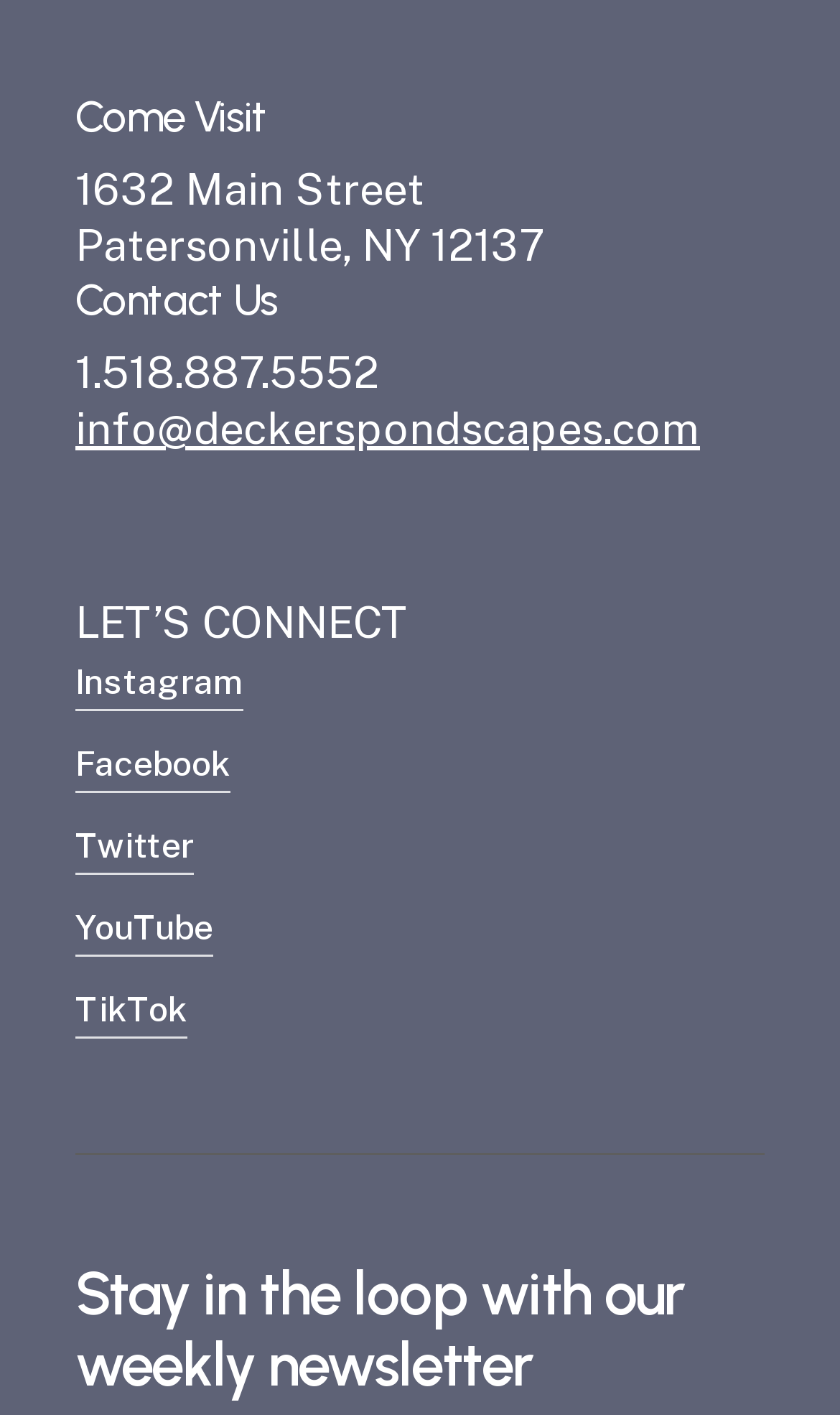Using a single word or phrase, answer the following question: 
How many social media links are available?

5